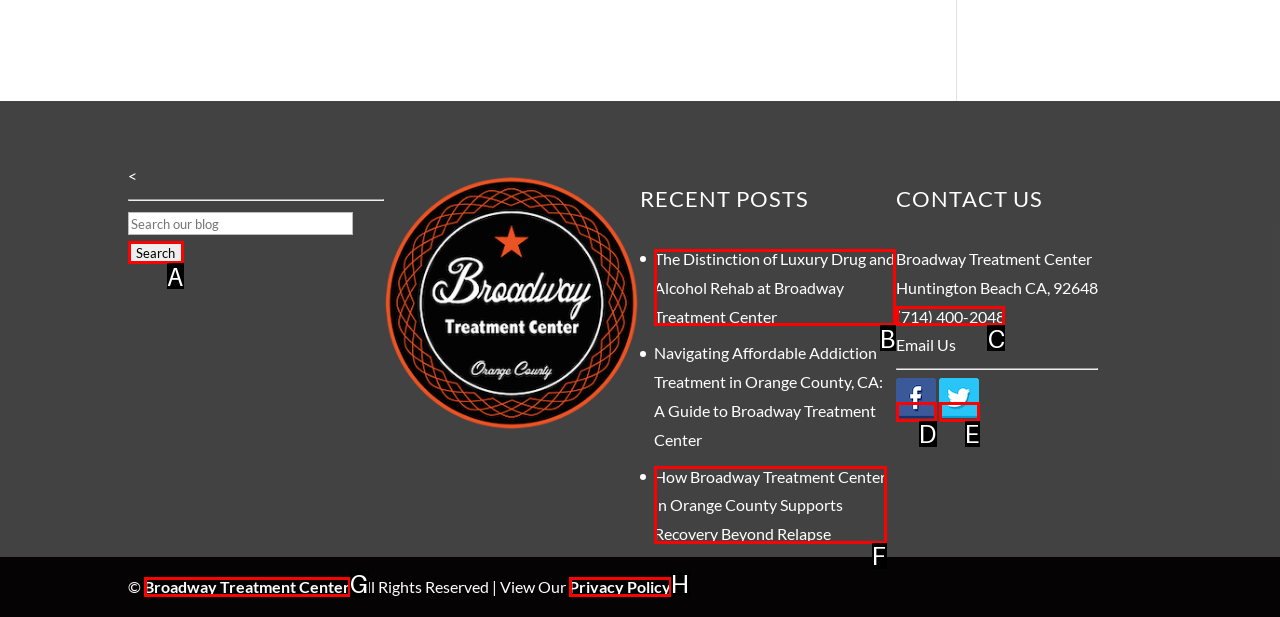Identify the correct HTML element to click to accomplish this task: Contact us via phone
Respond with the letter corresponding to the correct choice.

C